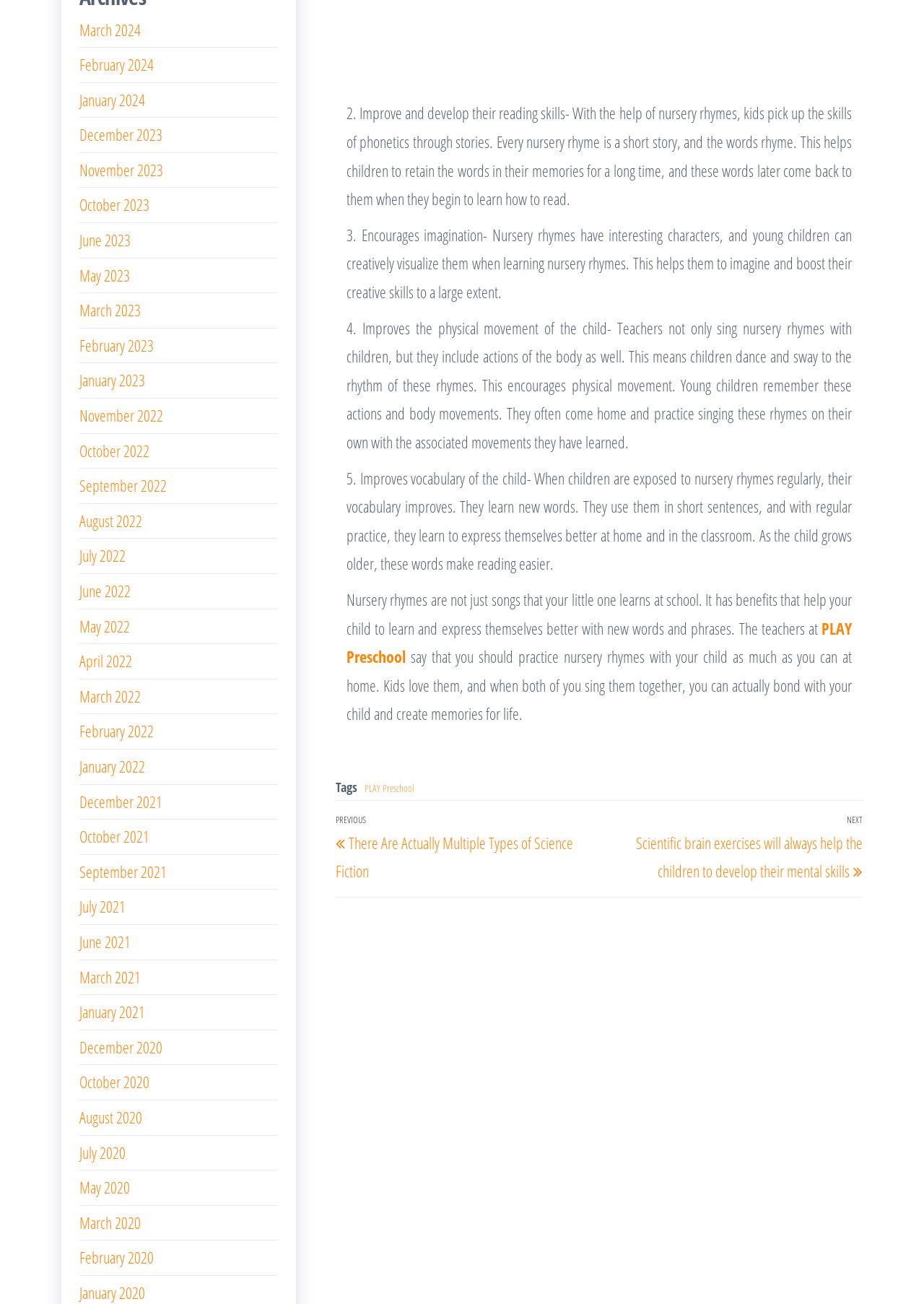What are the benefits of nursery rhymes for children?
Using the image as a reference, give an elaborate response to the question.

According to the webpage, nursery rhymes have several benefits for children, including improving their reading skills by helping them pick up phonetics through stories, encouraging imagination through interesting characters, improving physical movement through actions and body movements, and improving vocabulary by exposing them to new words and phrases.